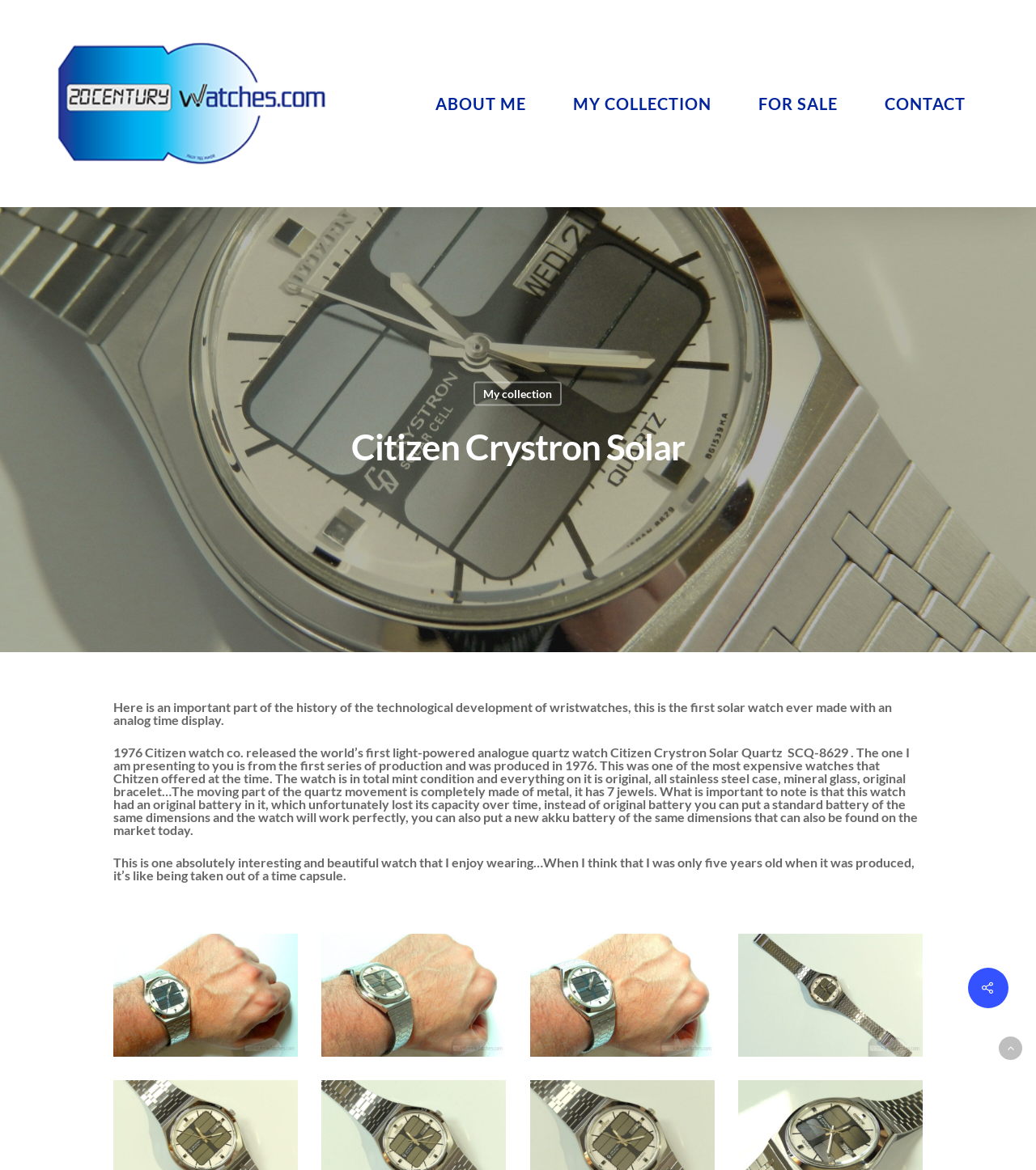Find the bounding box coordinates of the element's region that should be clicked in order to follow the given instruction: "View image DSCN8024". The coordinates should consist of four float numbers between 0 and 1, i.e., [left, top, right, bottom].

[0.109, 0.798, 0.287, 0.903]